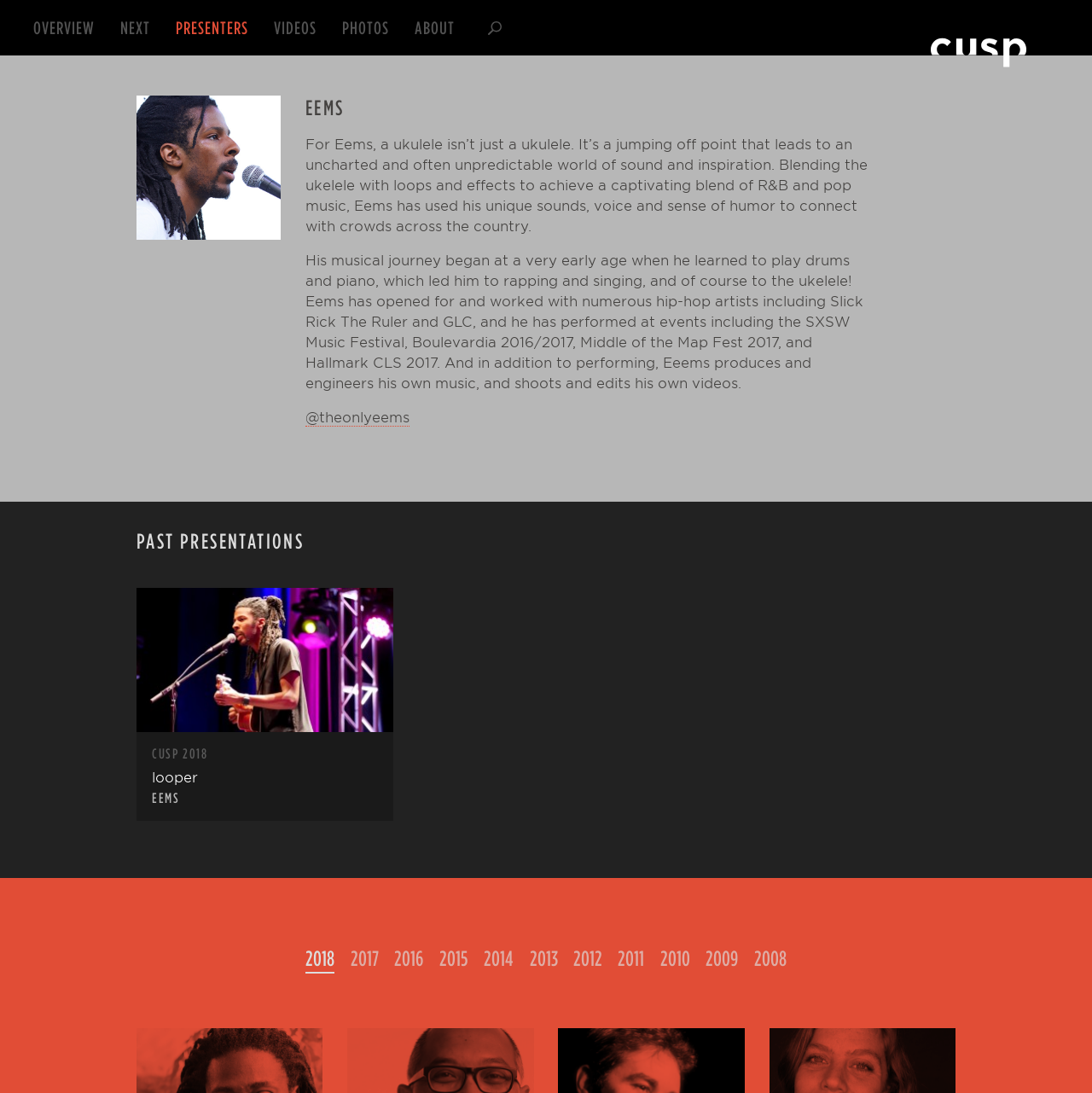Please provide a one-word or phrase answer to the question: 
What is Eems' social media handle?

@theonlyeems